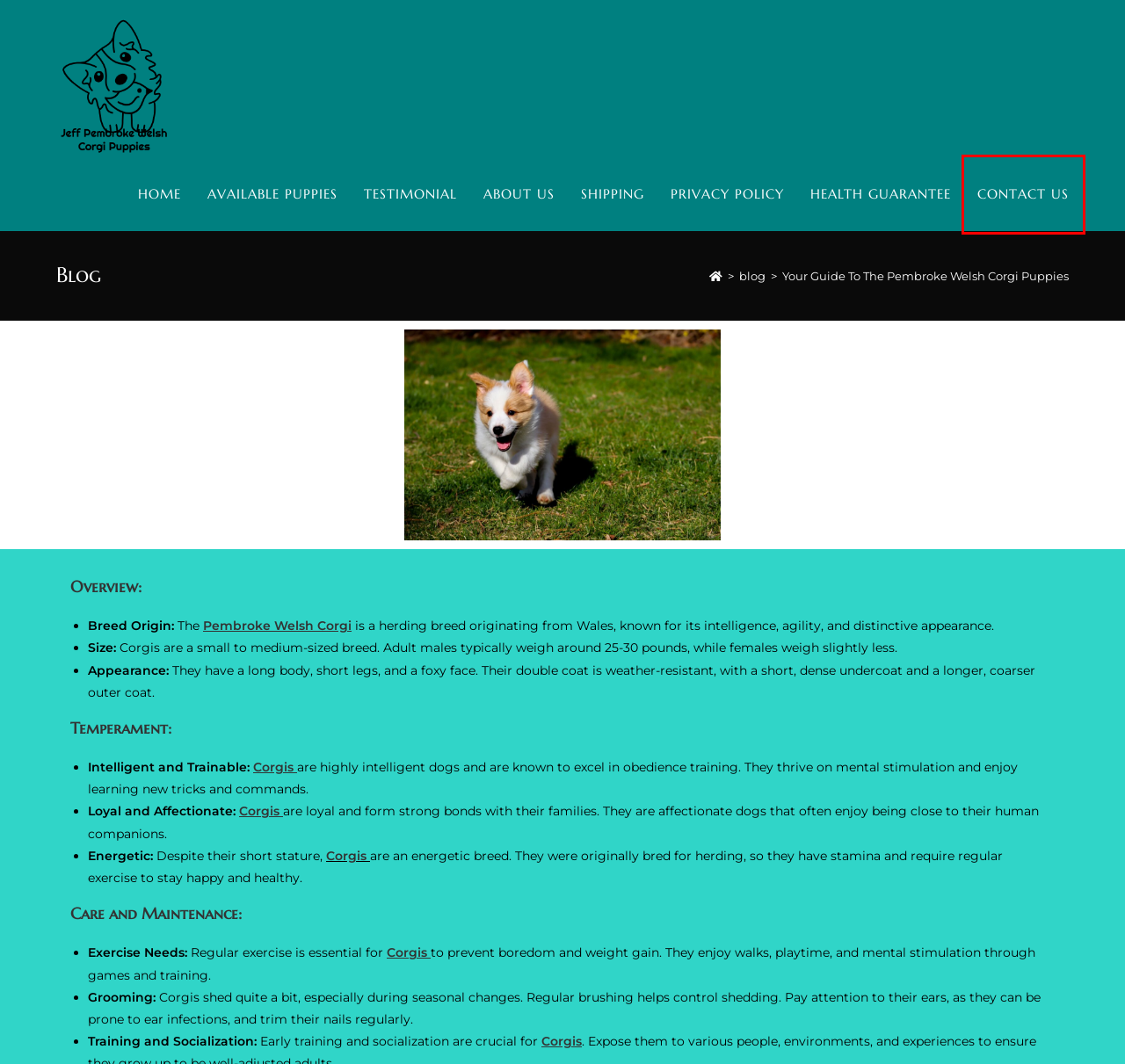You are given a screenshot of a webpage within which there is a red rectangle bounding box. Please choose the best webpage description that matches the new webpage after clicking the selected element in the bounding box. Here are the options:
A. ABOUT US- Pembroke Welsh Corgi Pups for Sale|100% Purebred
B. PRIVACY POLICY Pembroke welsh corgi puppies / corgi Puppies
C. welsh corgi puppies for sale
D. SHIPPING Pembroke welsh corgi puppies for sale/ corgi puppy
E. corgi puppies for salePembroke welsh corgi puppies
F. blog - jeffpembrokewelshcorgipuppies.com
G. Pembroke welsh corgi puppies for sale in USA (welsh corgi)
H. Pembroke Welsh Corgi Puppies For Sale In USA

C